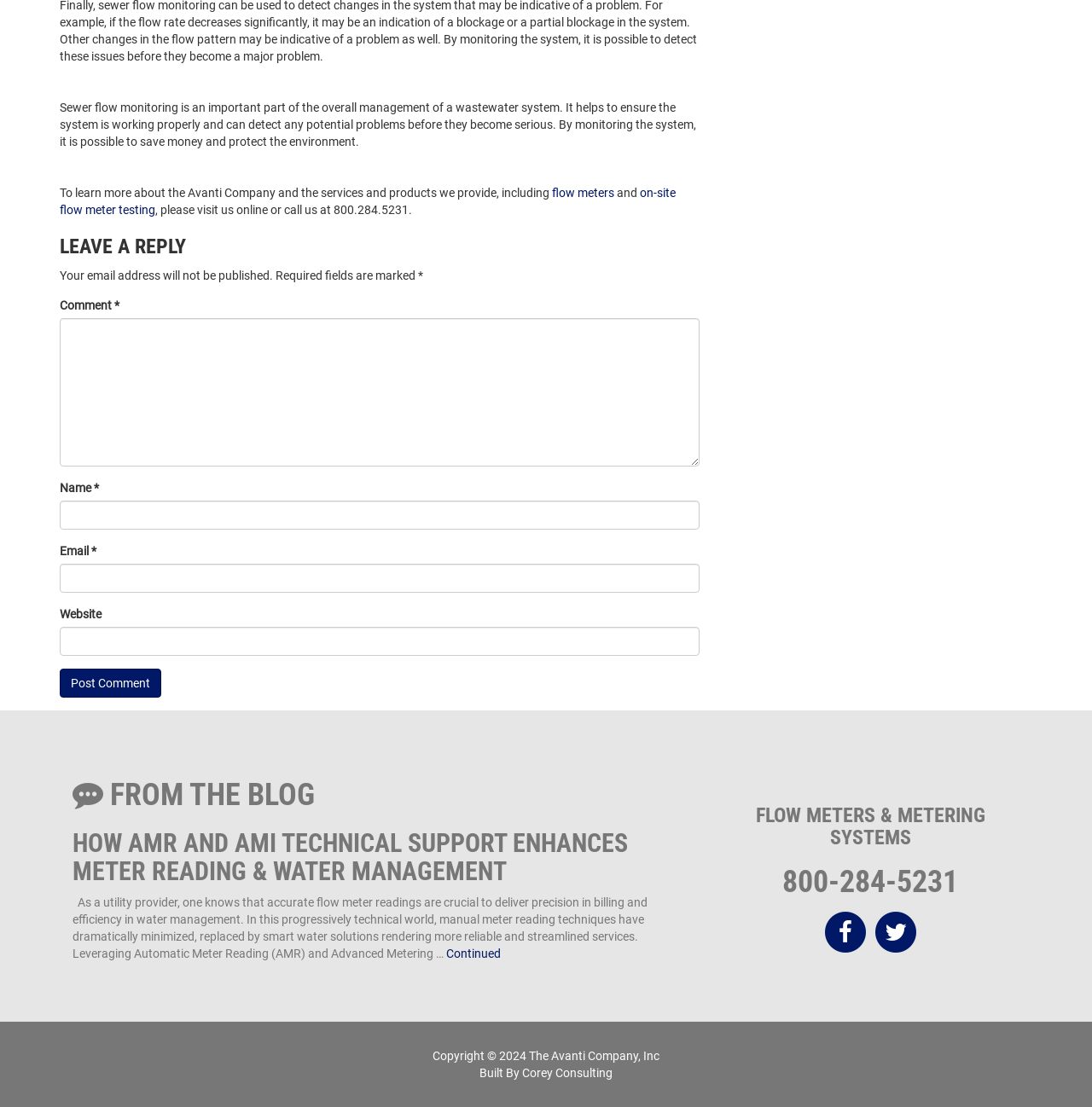Provide a one-word or short-phrase response to the question:
What is the purpose of sewer flow monitoring?

To ensure system works properly